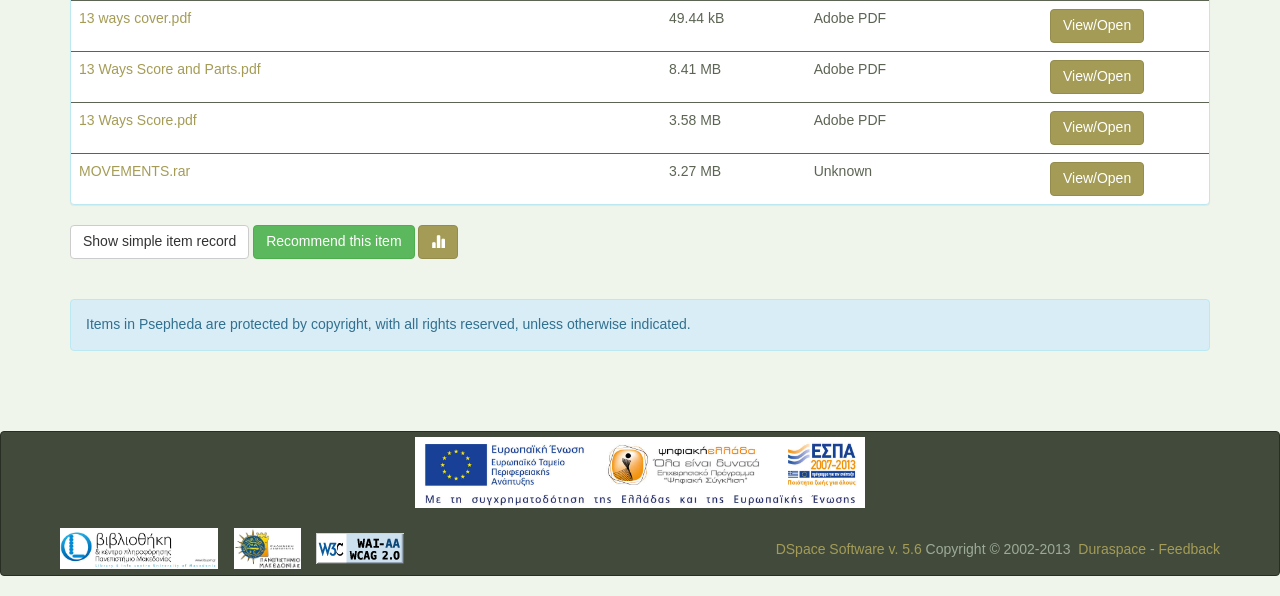Predict the bounding box of the UI element based on the description: "Blue belt test". The coordinates should be four float numbers between 0 and 1, formatted as [left, top, right, bottom].

None